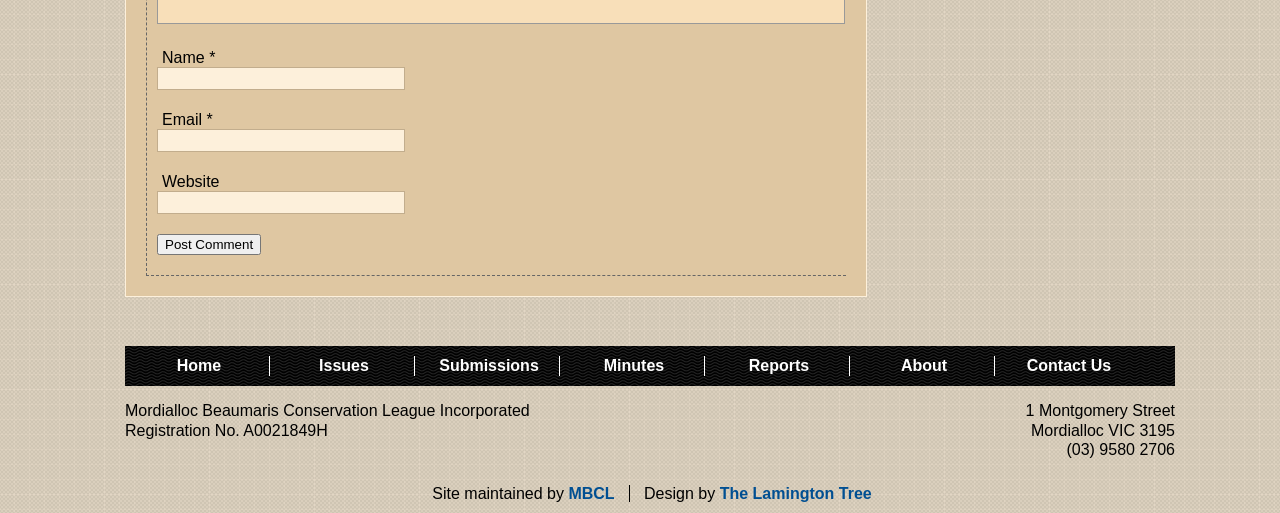Specify the bounding box coordinates of the area that needs to be clicked to achieve the following instruction: "Click the Post Comment button".

[0.123, 0.457, 0.204, 0.498]